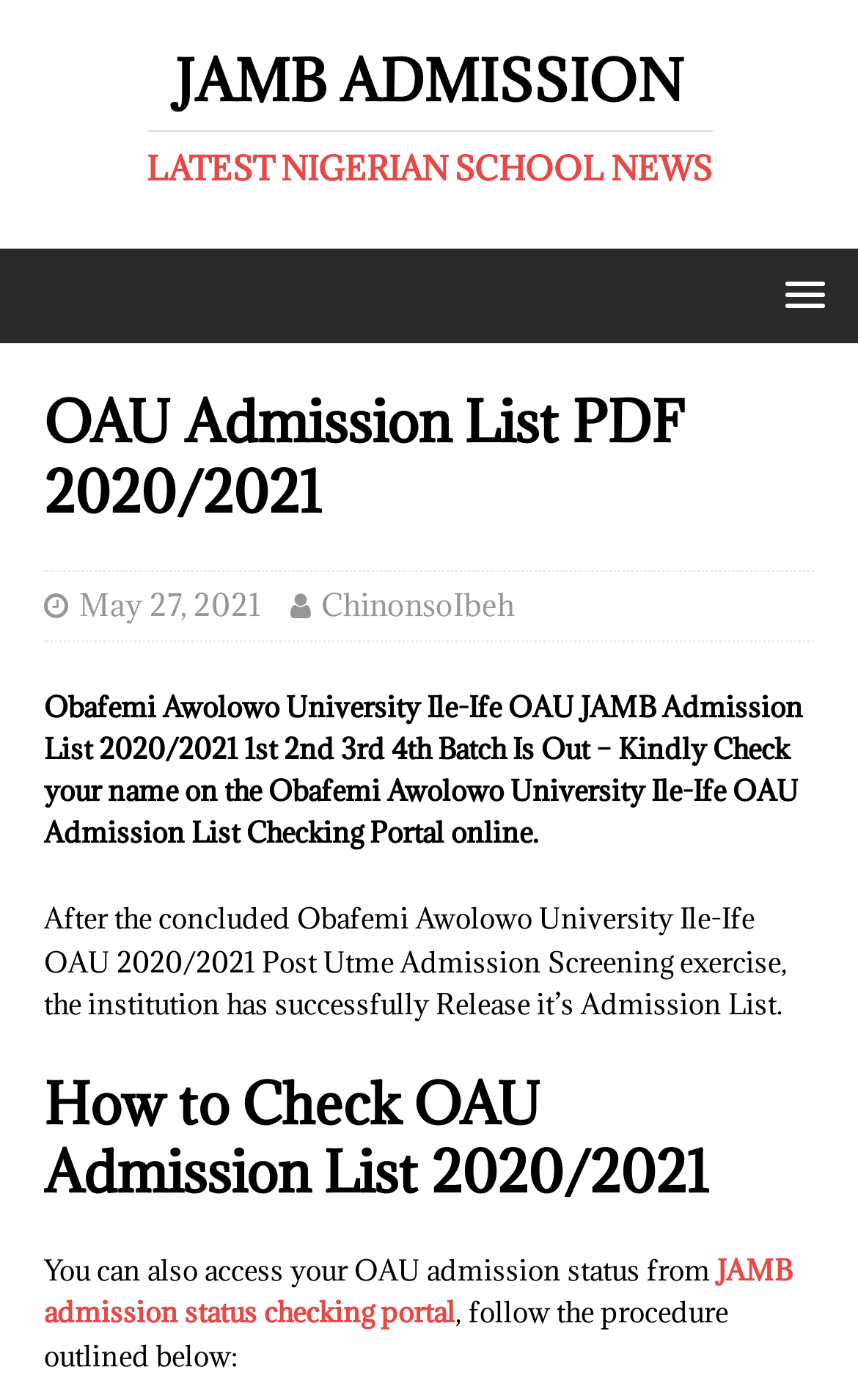What is the date mentioned on the webpage?
Refer to the image and provide a one-word or short phrase answer.

May 27, 2021